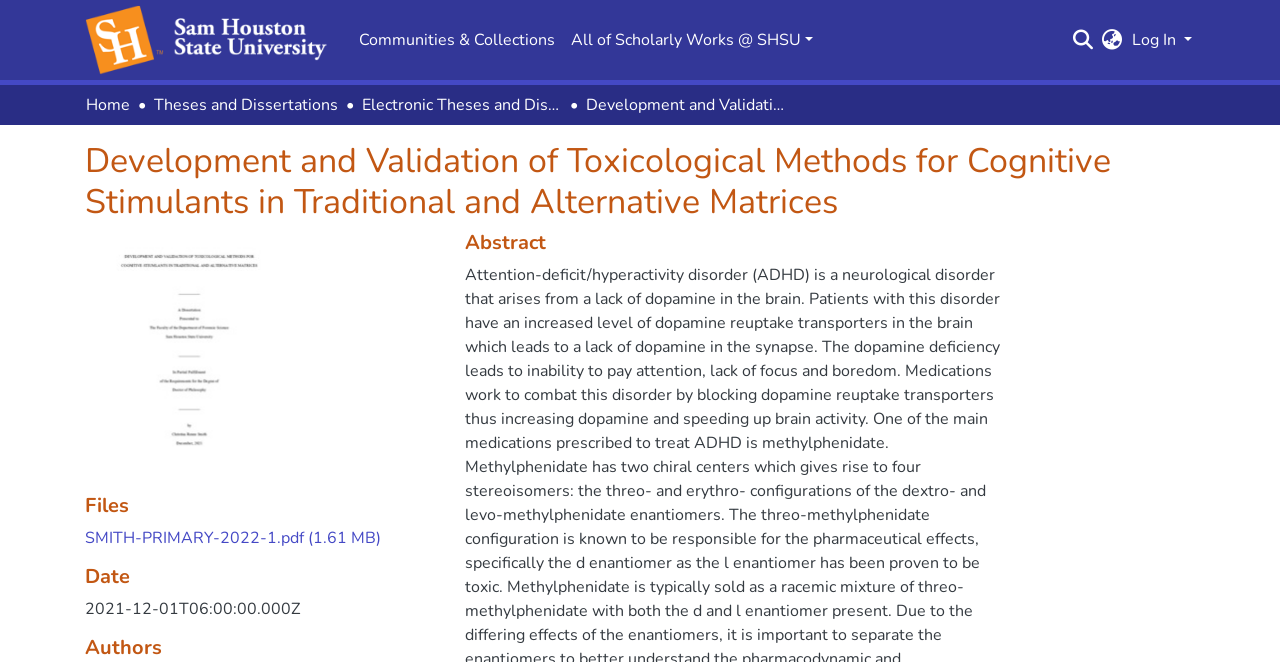Locate the bounding box coordinates of the region to be clicked to comply with the following instruction: "Log in to the system". The coordinates must be four float numbers between 0 and 1, in the form [left, top, right, bottom].

[0.882, 0.032, 0.934, 0.089]